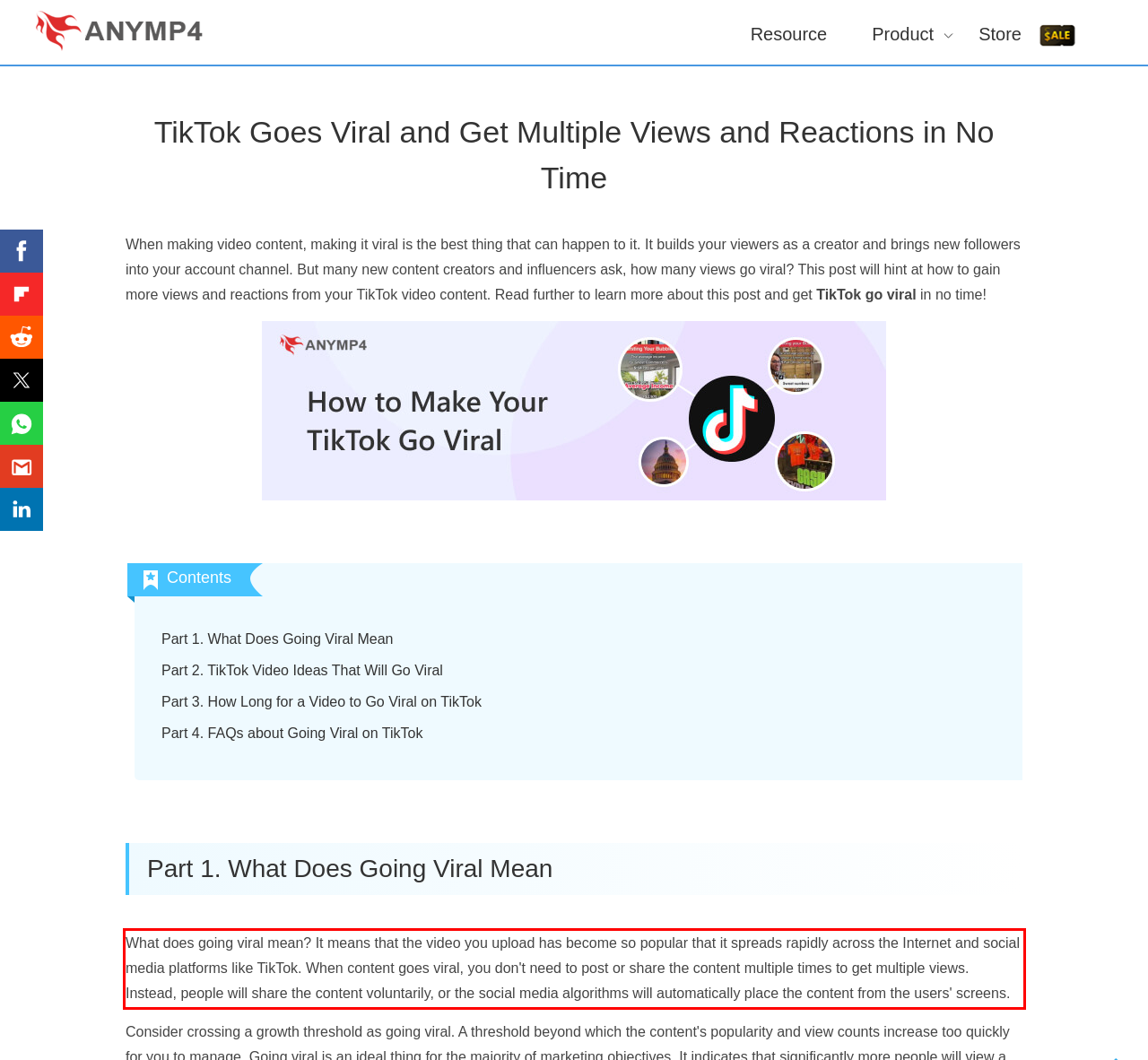Please examine the screenshot of the webpage and read the text present within the red rectangle bounding box.

What does going viral mean? It means that the video you upload has become so popular that it spreads rapidly across the Internet and social media platforms like TikTok. When content goes viral, you don't need to post or share the content multiple times to get multiple views. Instead, people will share the content voluntarily, or the social media algorithms will automatically place the content from the users' screens.